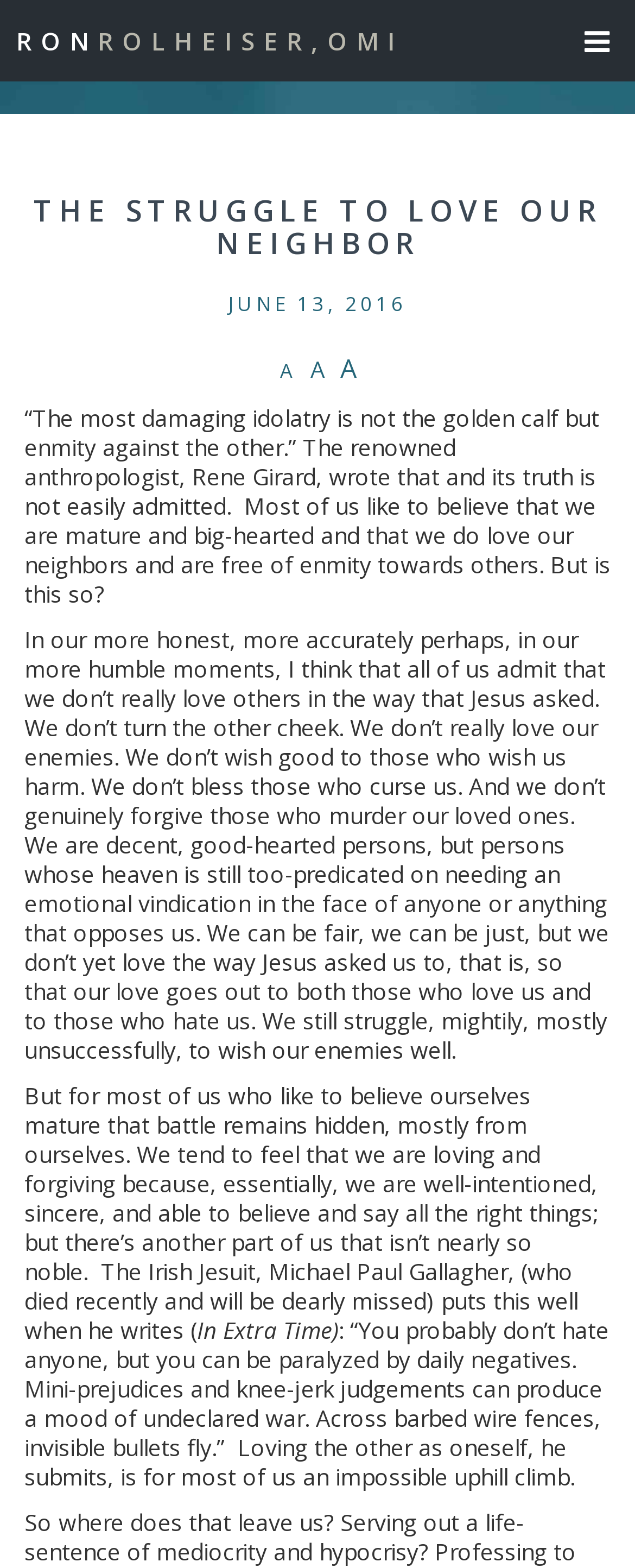What is the date of the article?
Could you answer the question with a detailed and thorough explanation?

The date of the article can be found by looking at the static text element below the main heading, which displays the date 'JUNE 13, 2016'.